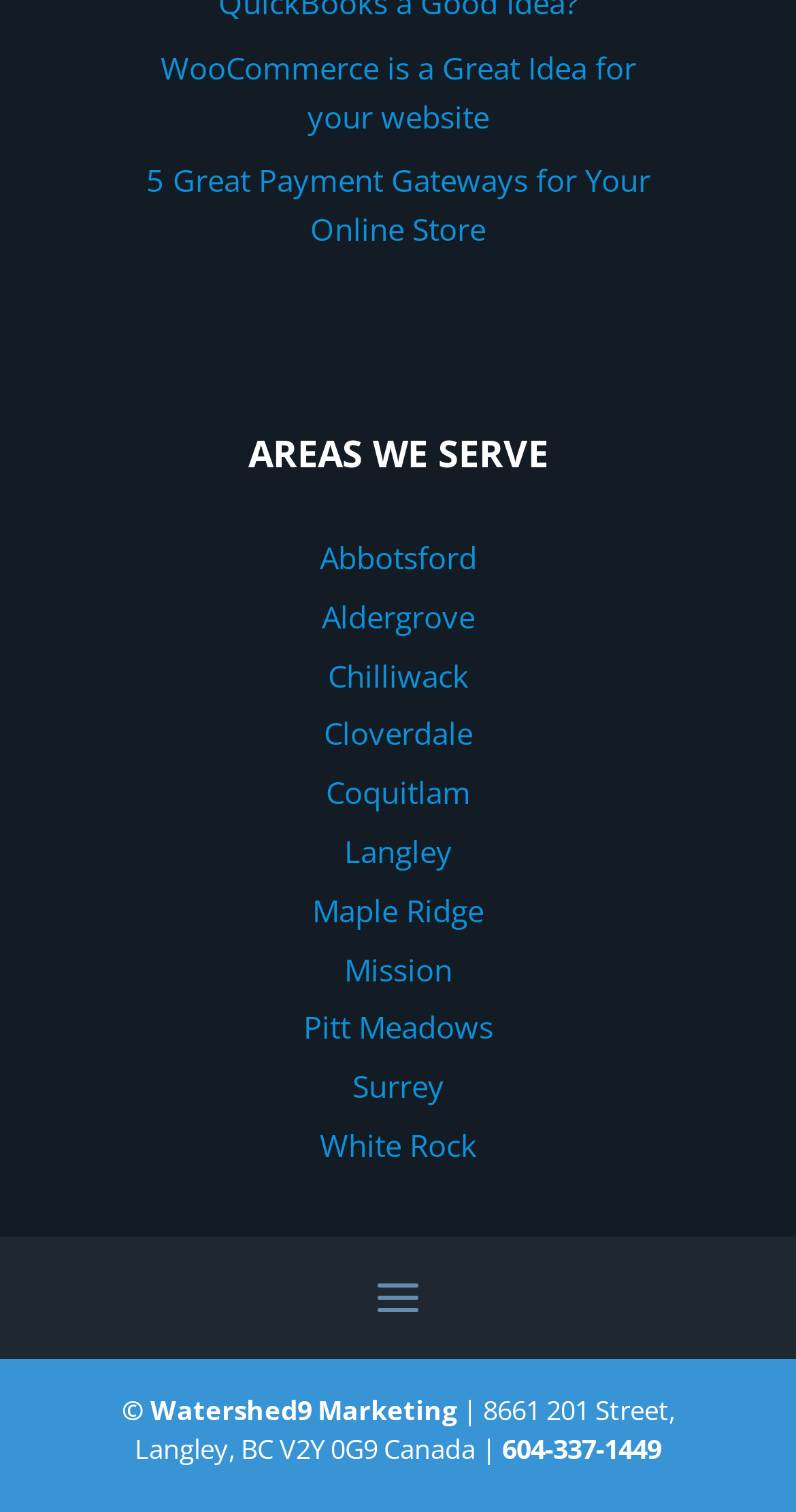Carefully examine the image and provide an in-depth answer to the question: What is the phone number?

I found the phone number '604-337-1449' at the bottom of the webpage, next to the address, which is a common place to find contact information.